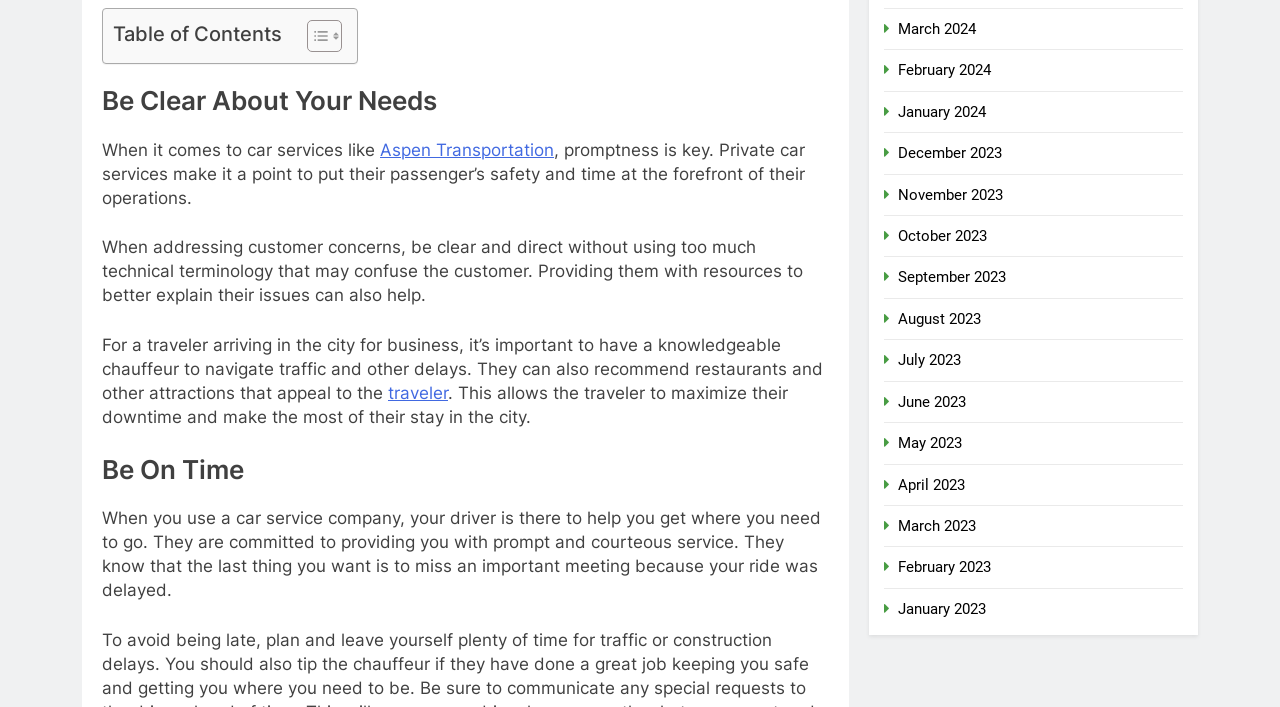What is the importance of promptness in car services?
Could you please answer the question thoroughly and with as much detail as possible?

According to the webpage, promptness is key in car services like Aspen Transportation, as it ensures the safety and time of the passengers. This is highlighted in the section 'Be On Time'.